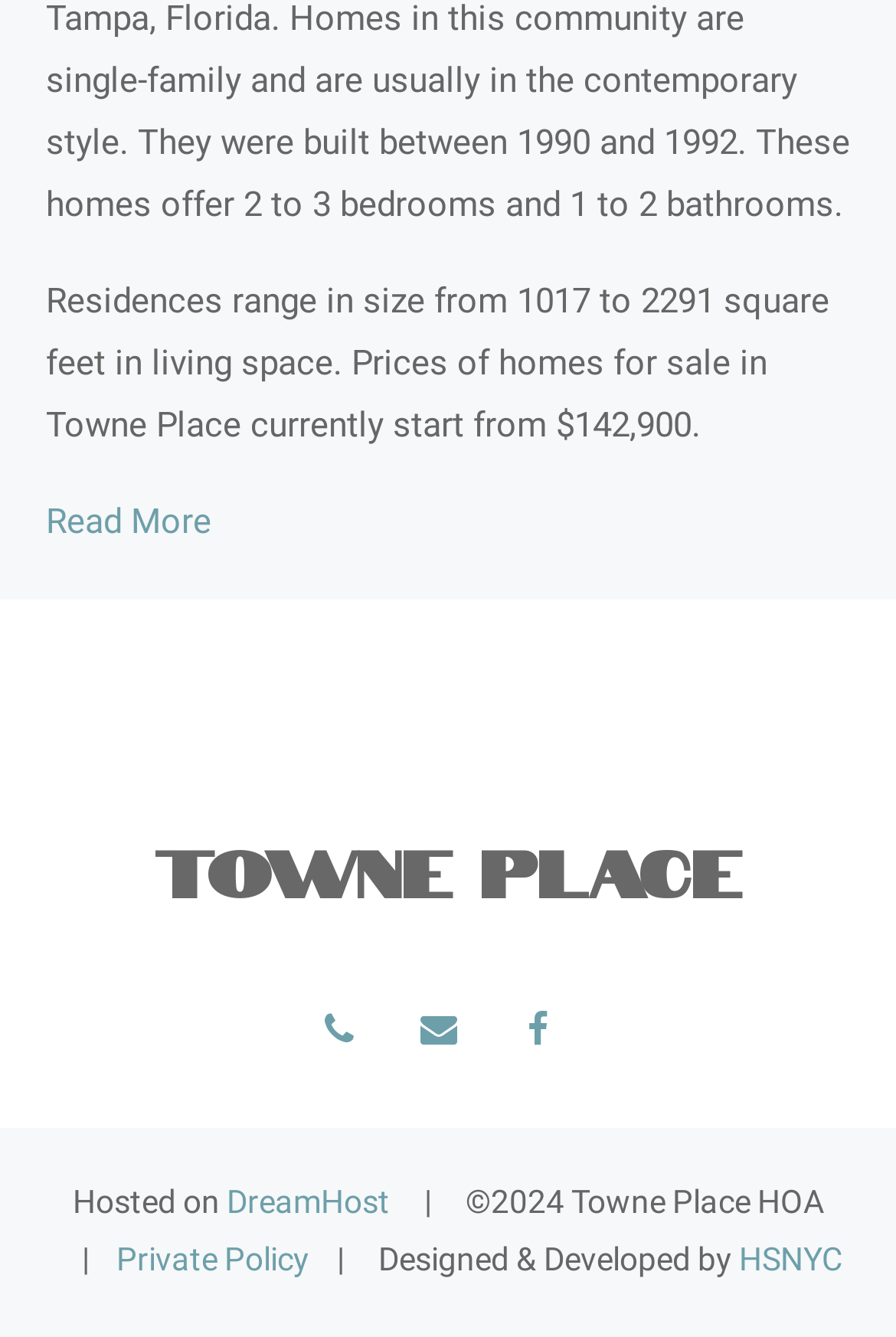Given the element description "aria-label="Phone" title="Phone"", identify the bounding box of the corresponding UI element.

[0.334, 0.747, 0.424, 0.796]